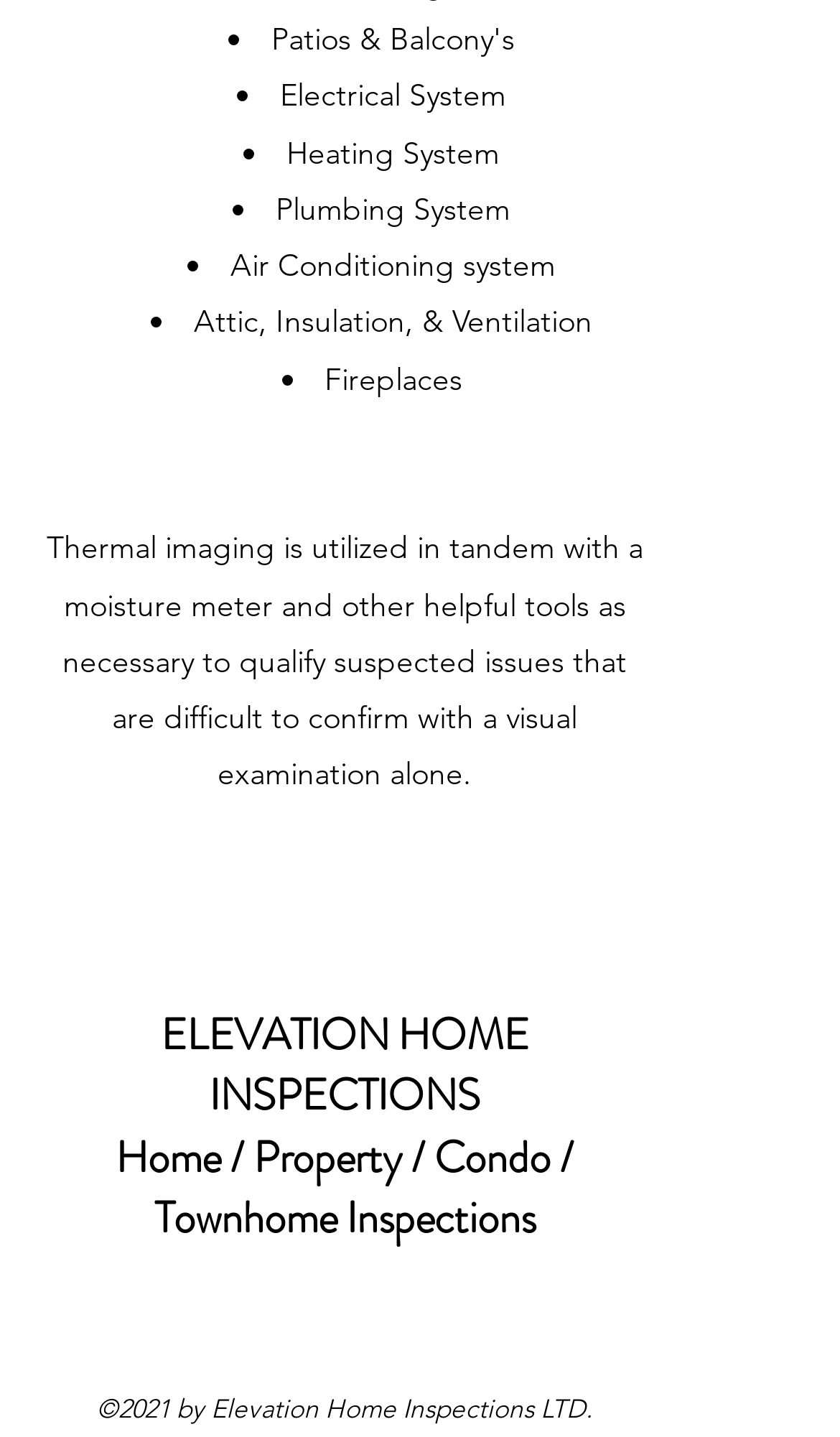What is the copyright year of Elevation Home Inspections LTD?
Please respond to the question thoroughly and include all relevant details.

The copyright year of Elevation Home Inspections LTD is 2021, as indicated by the text '©2021 by Elevation Home Inspections LTD.' at the bottom of the webpage.